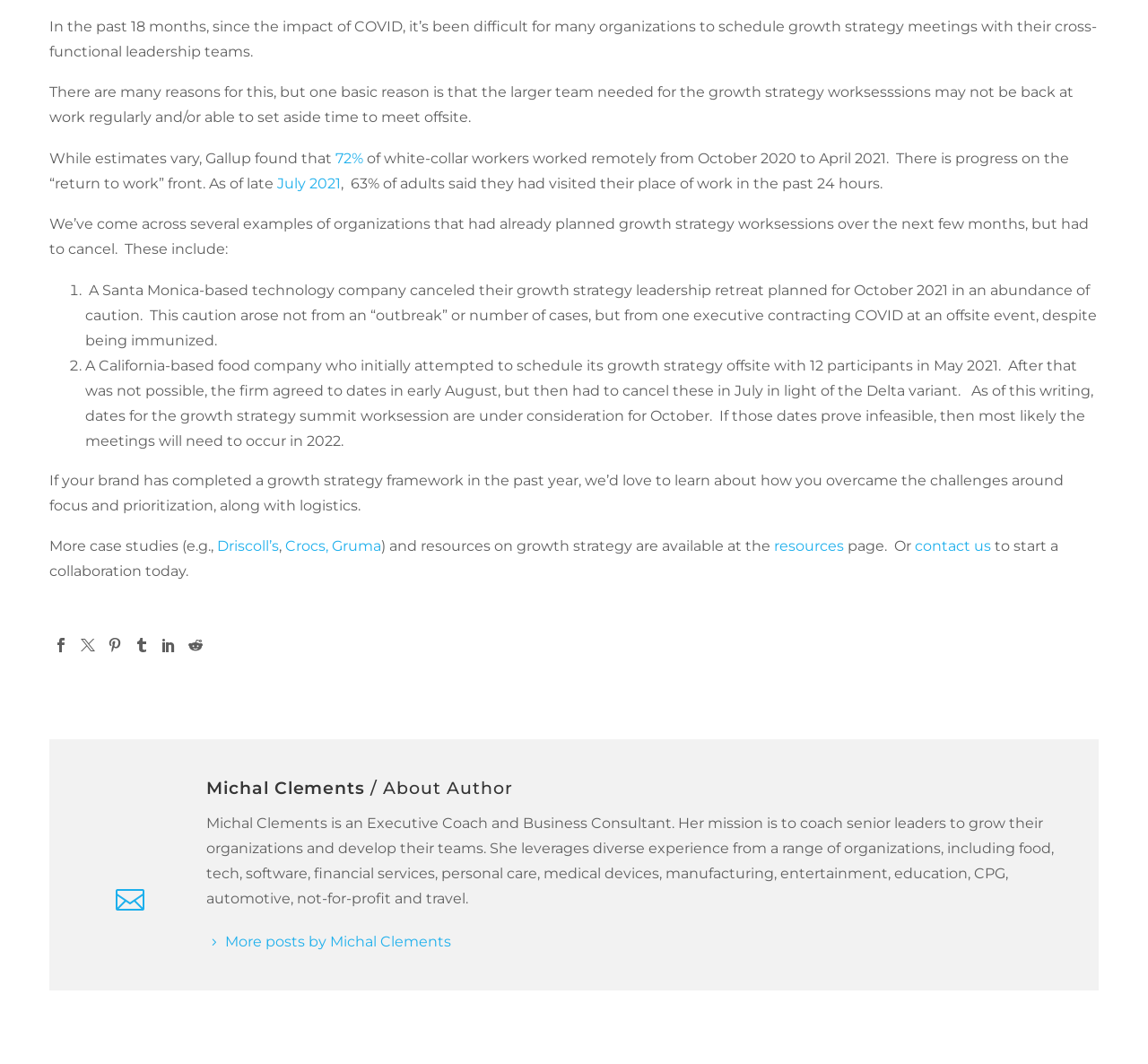Specify the bounding box coordinates of the area to click in order to execute this command: 'Check the link to July 2021'. The coordinates should consist of four float numbers ranging from 0 to 1, and should be formatted as [left, top, right, bottom].

[0.241, 0.164, 0.297, 0.18]